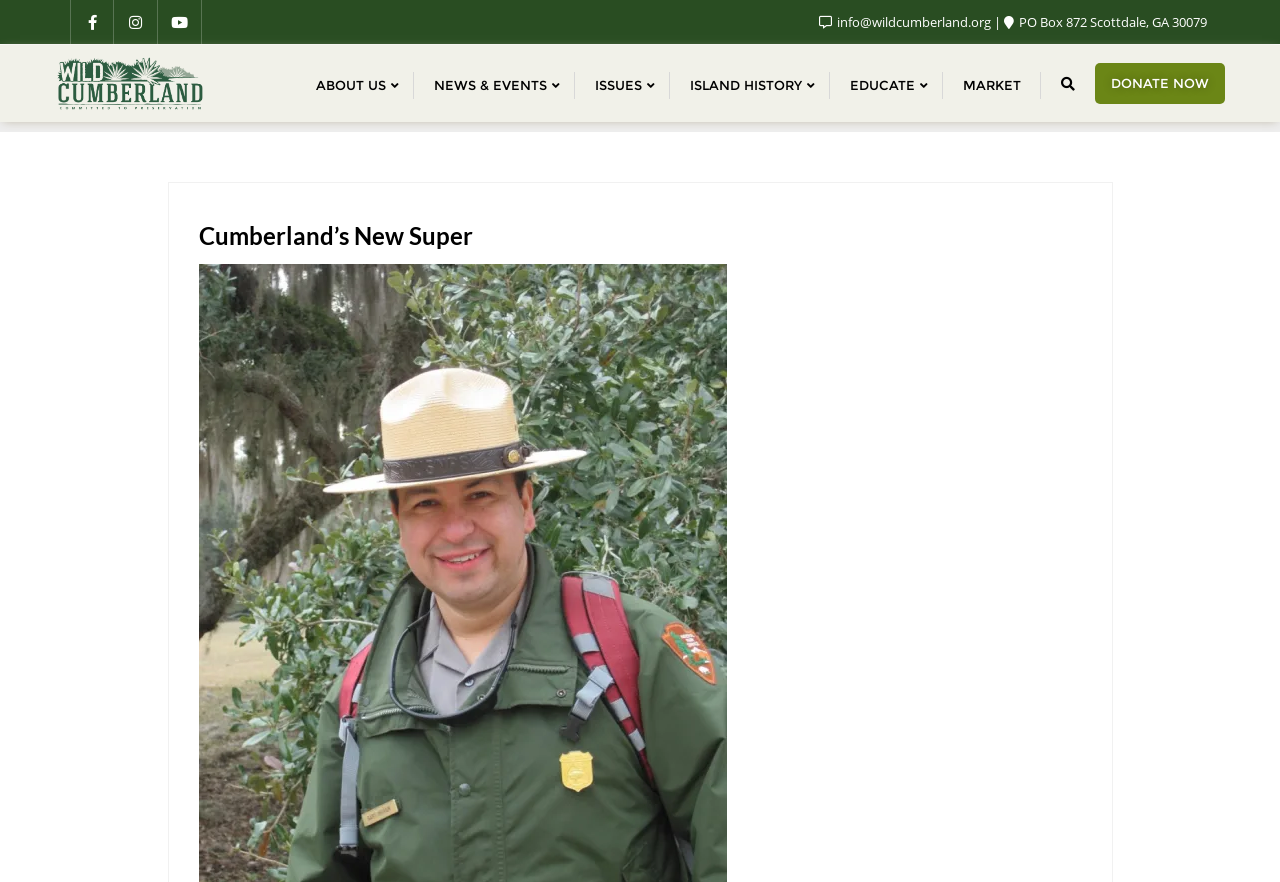Answer with a single word or phrase: 
What is the email address of Wild Cumberland?

info@wildcumberland.org